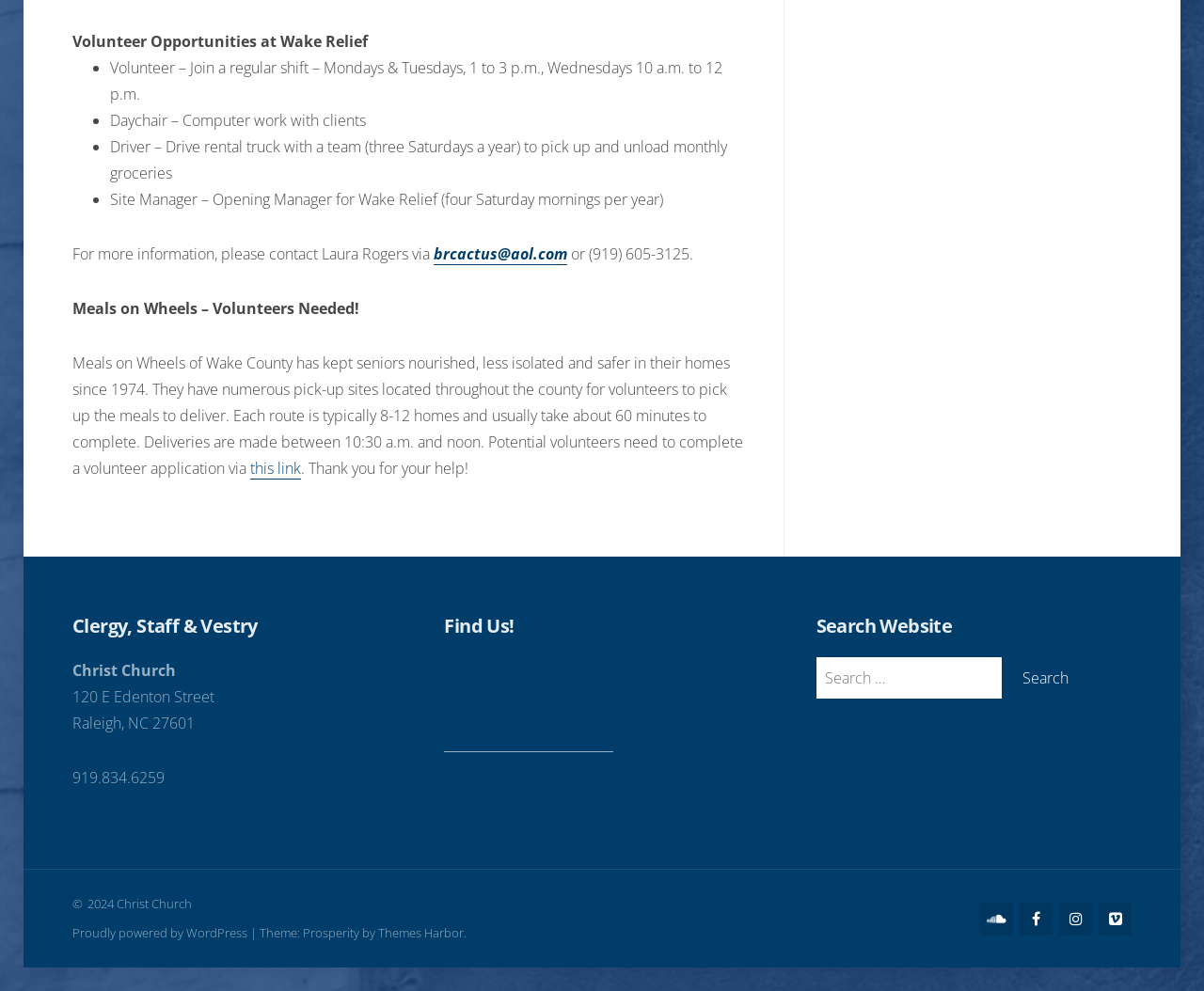Respond with a single word or phrase to the following question:
How many volunteer opportunities are listed?

4